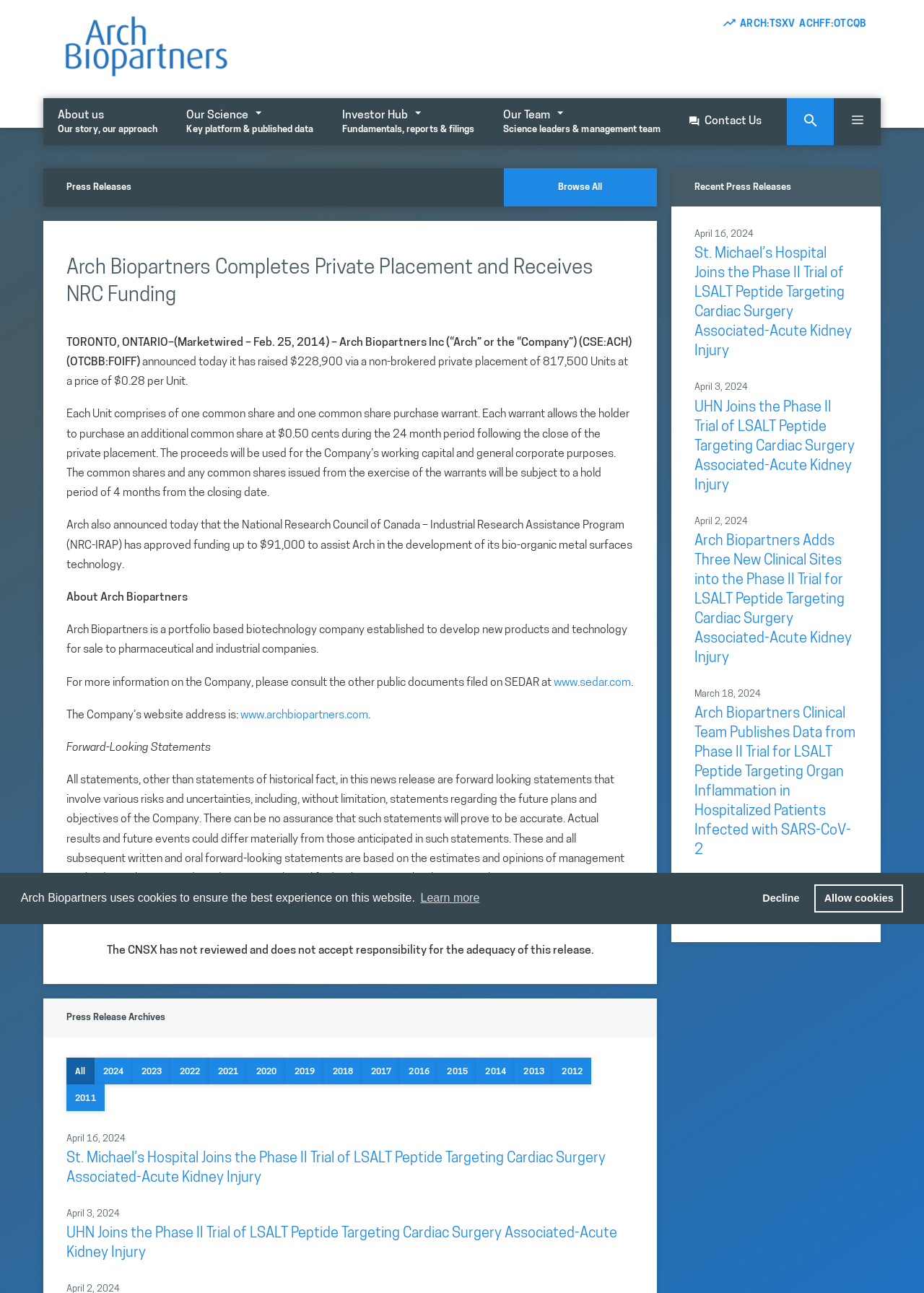Specify the bounding box coordinates of the area to click in order to execute this command: 'Open Search Bar'. The coordinates should consist of four float numbers ranging from 0 to 1, and should be formatted as [left, top, right, bottom].

[0.852, 0.076, 0.902, 0.112]